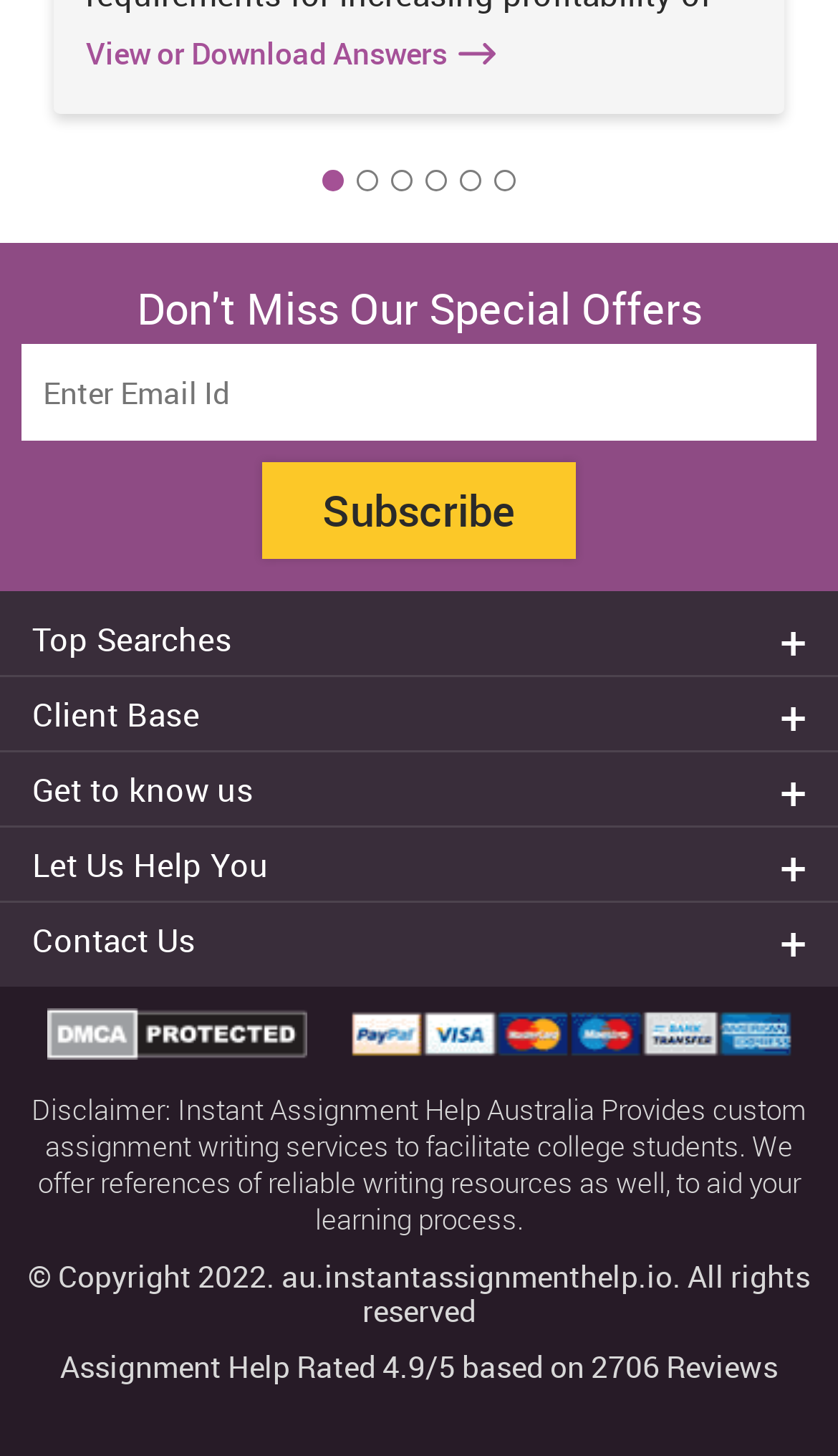What is the email subscription button labeled as?
Using the information from the image, answer the question thoroughly.

The button next to the 'Enter Email Id' textbox is labeled as 'Subscribe', suggesting that users can subscribe to the website's newsletter or updates by entering their email address.